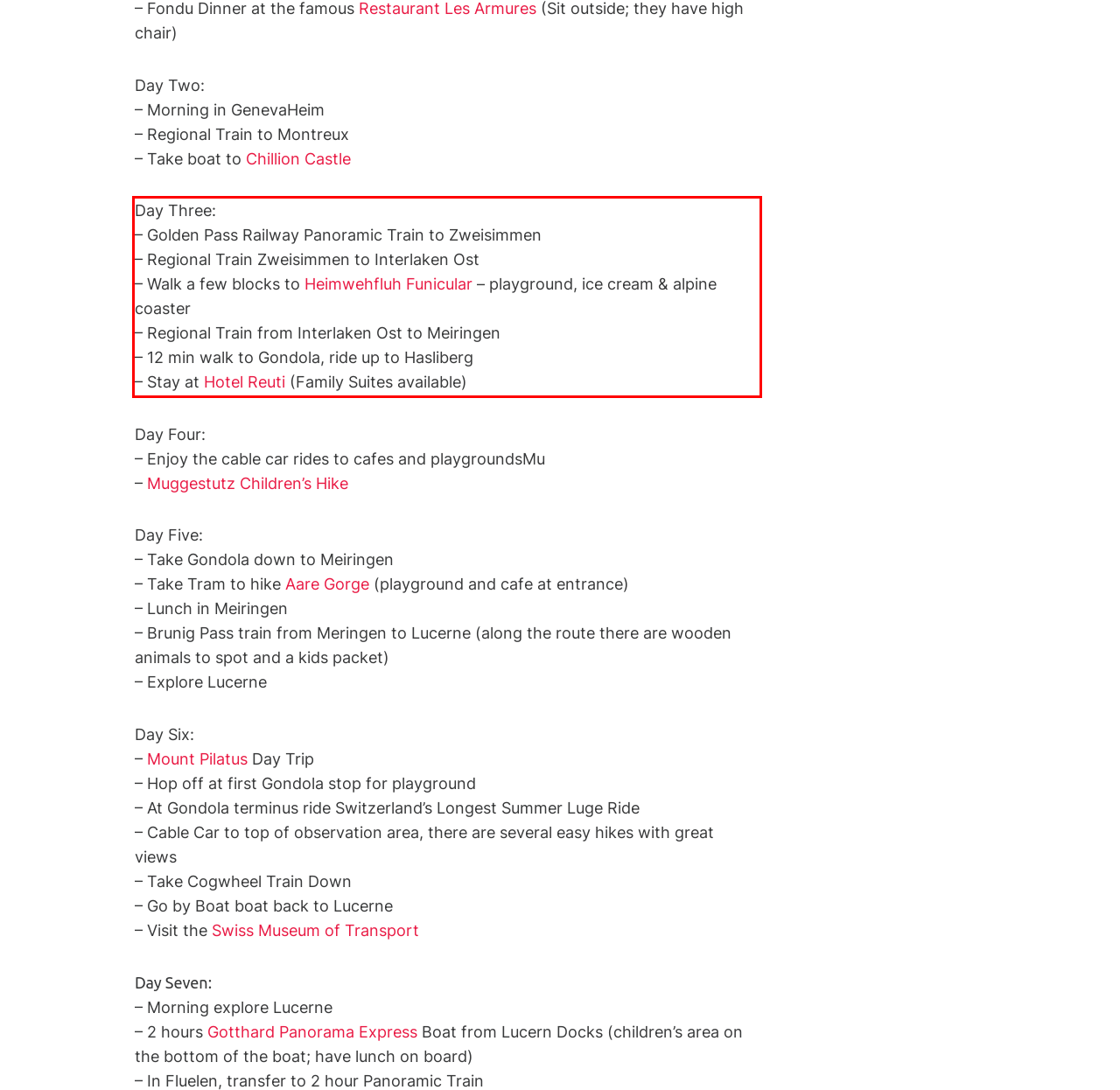Please perform OCR on the UI element surrounded by the red bounding box in the given webpage screenshot and extract its text content.

Day Three: – Golden Pass Railway Panoramic Train to Zweisimmen – Regional Train Zweisimmen to Interlaken Ost – Walk a few blocks to Heimwehfluh Funicular – playground, ice cream & alpine coaster – Regional Train from Interlaken Ost to Meiringen – 12 min walk to Gondola, ride up to Hasliberg – Stay at Hotel Reuti (Family Suites available)